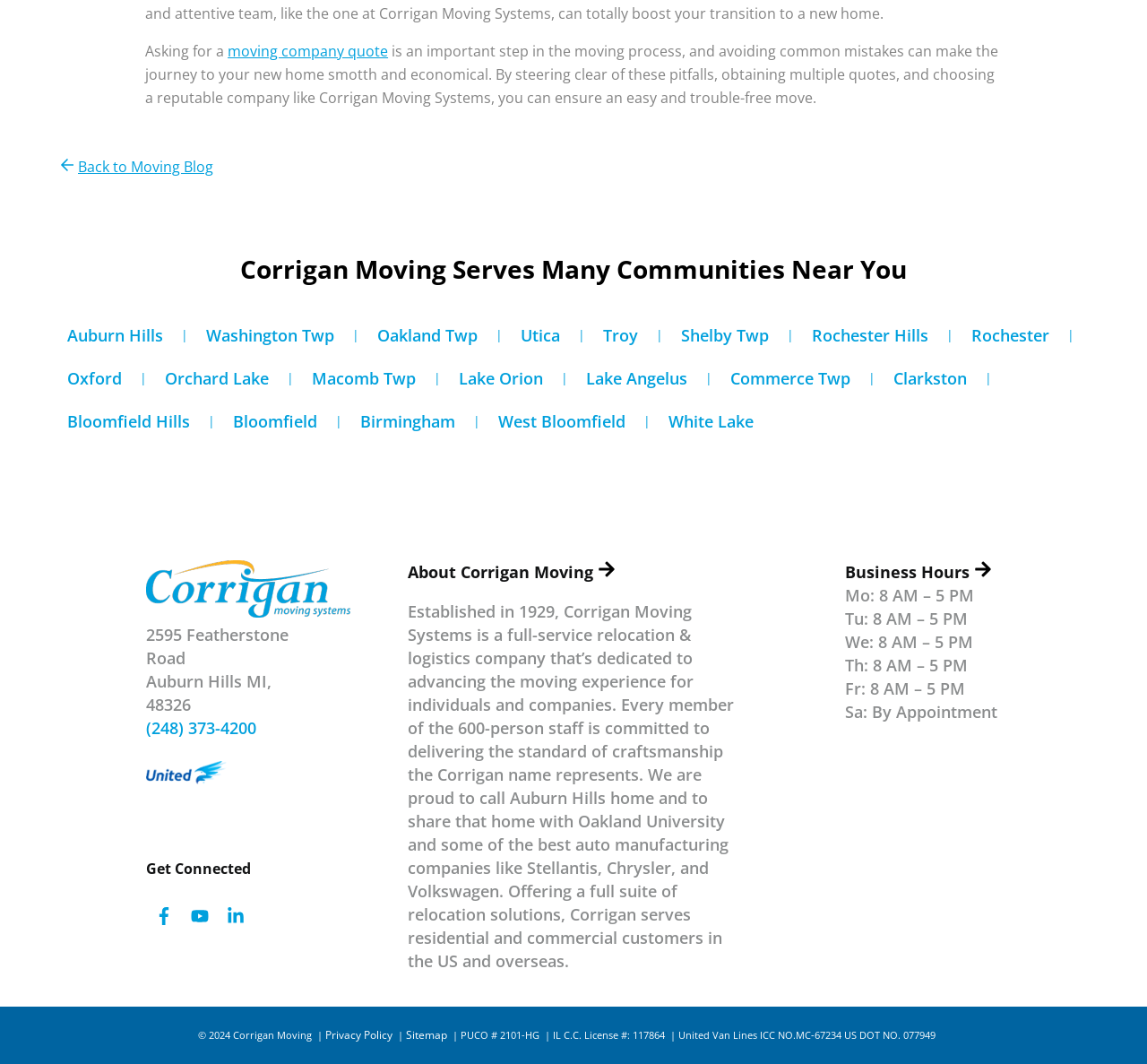Based on the image, provide a detailed and complete answer to the question: 
What are the business hours?

The business hours can be found in the 'Business Hours' section at the bottom of the page, which lists the hours as 'Mo: 8 AM – 5 PM', 'Tu: 8 AM – 5 PM', and so on.